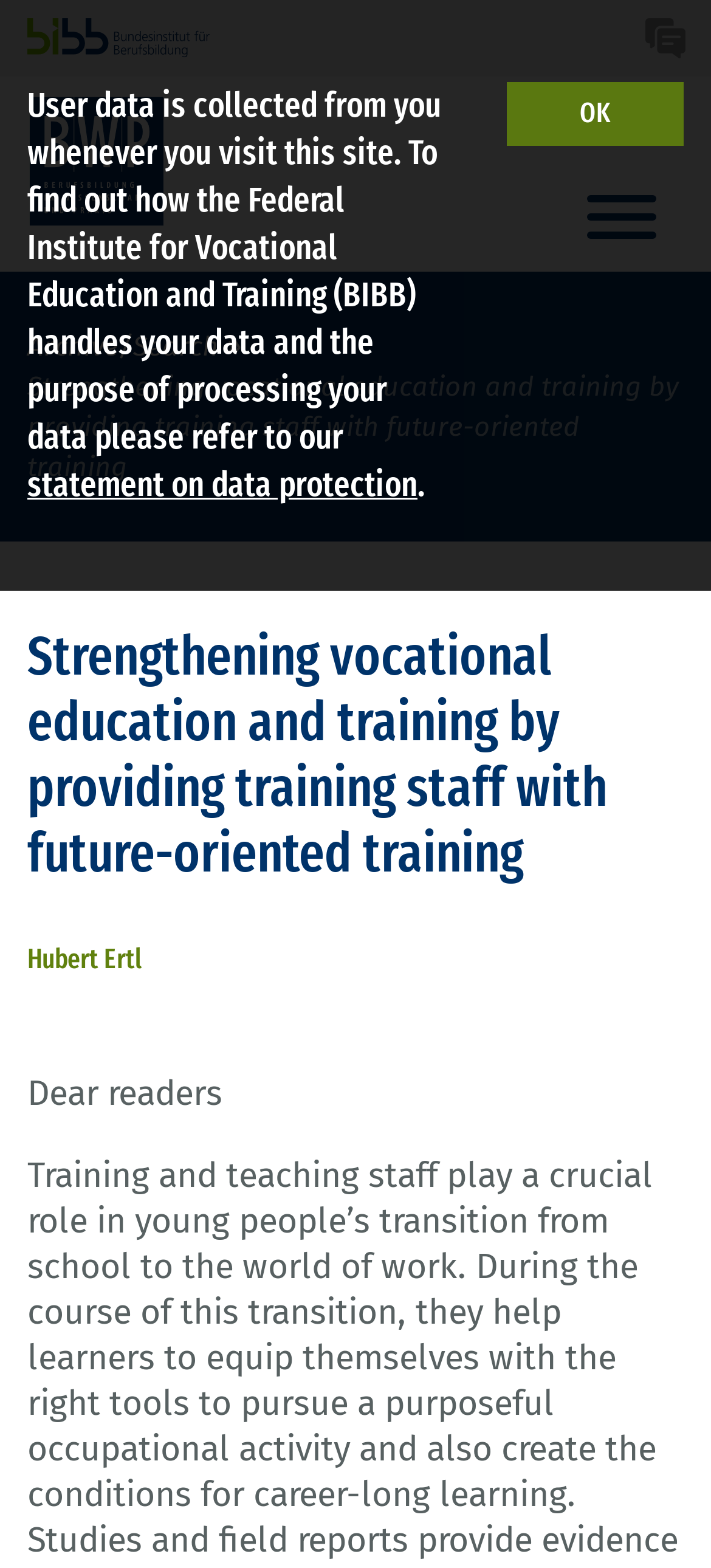What is the purpose of the 'Menu' button?
Provide a comprehensive and detailed answer to the question.

The 'Menu' button is located at the top of the webpage and controls the main navigation layer, suggesting that it is used to open or access the main navigation menu.